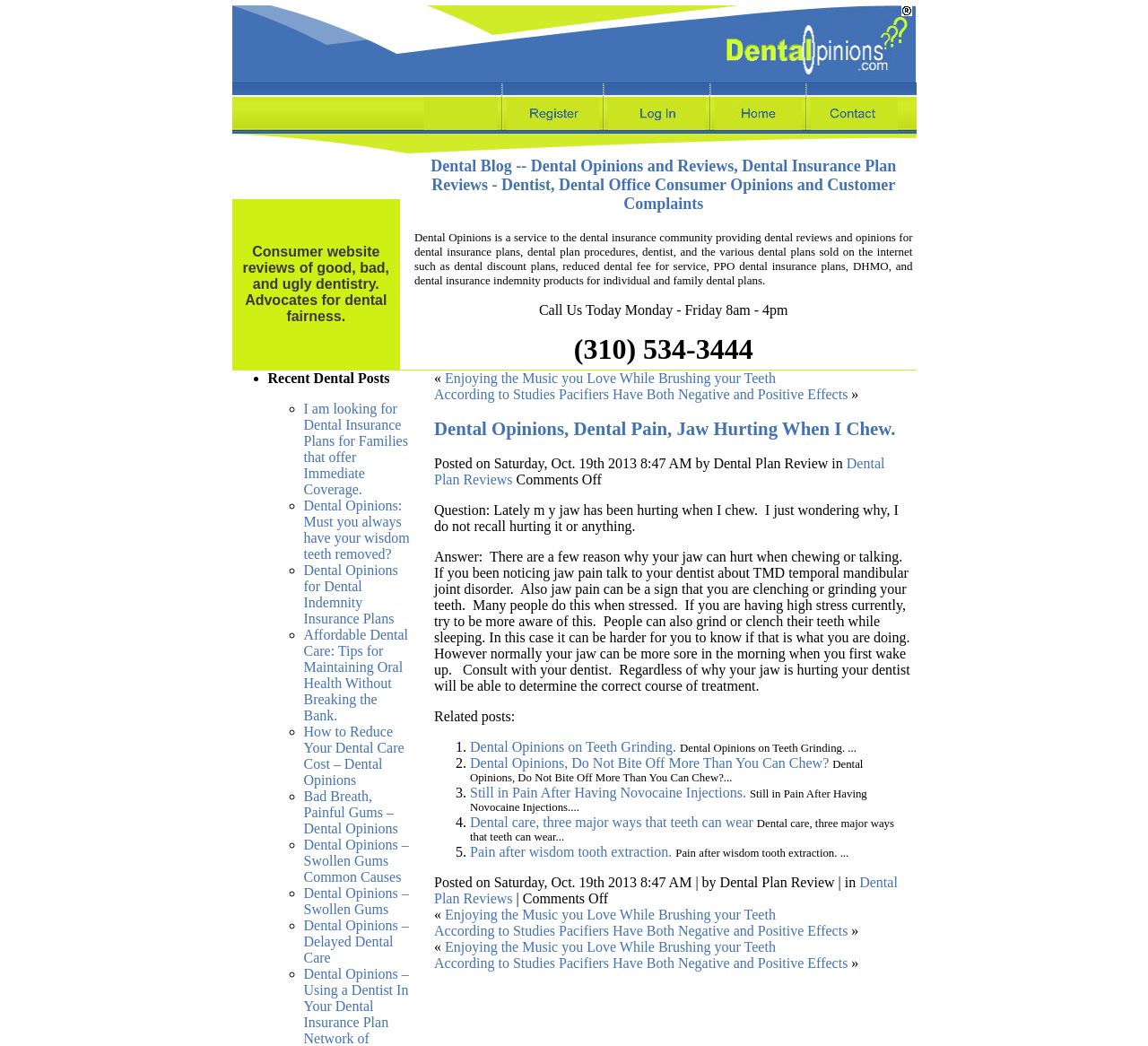Determine the bounding box coordinates for the clickable element required to fulfill the instruction: "Read the 'Recent Dental Posts' section". Provide the coordinates as four float numbers between 0 and 1, i.e., [left, top, right, bottom].

[0.233, 0.354, 0.358, 0.37]